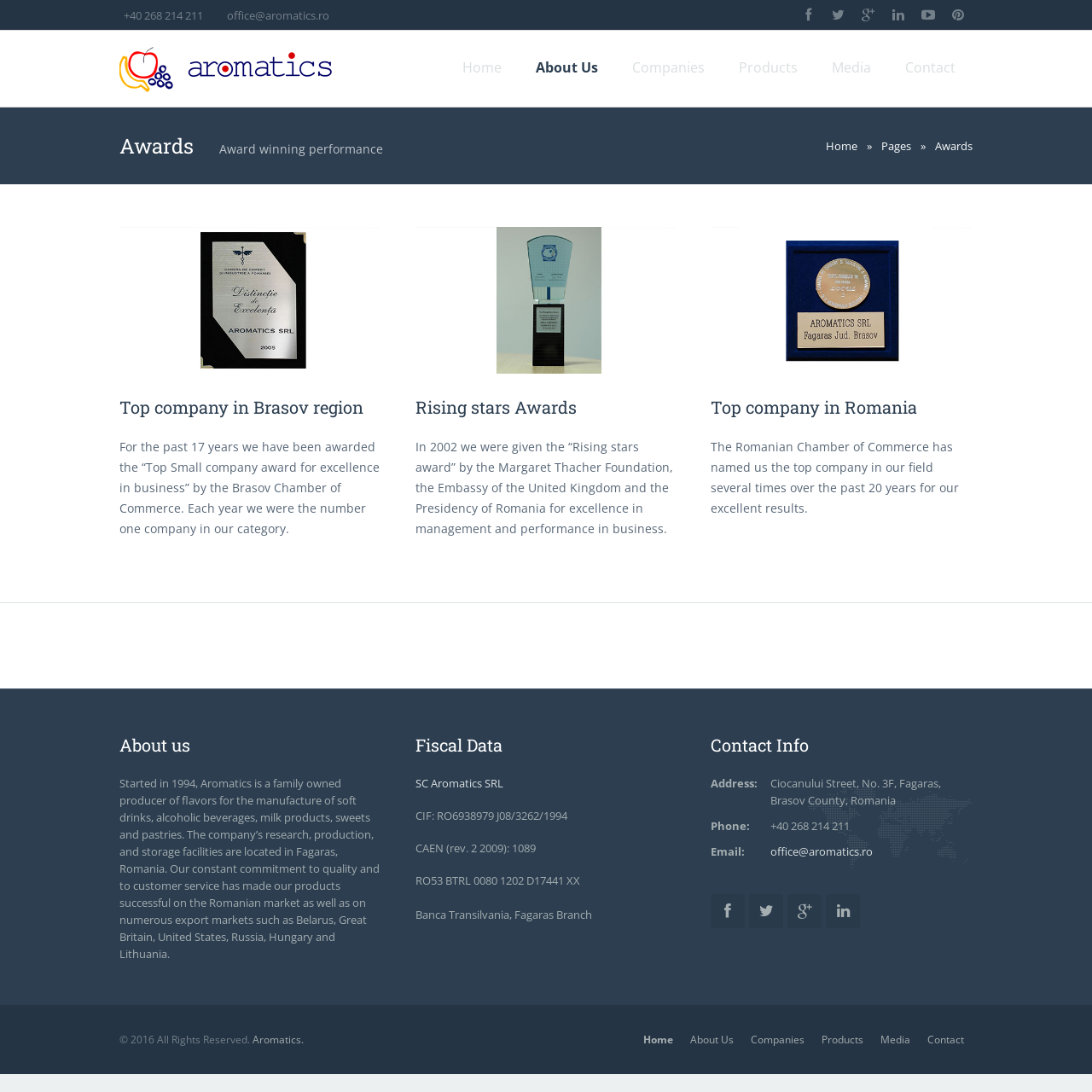Identify the bounding box coordinates of the area that should be clicked in order to complete the given instruction: "Send an email to the office". The bounding box coordinates should be four float numbers between 0 and 1, i.e., [left, top, right, bottom].

[0.208, 0.007, 0.302, 0.021]